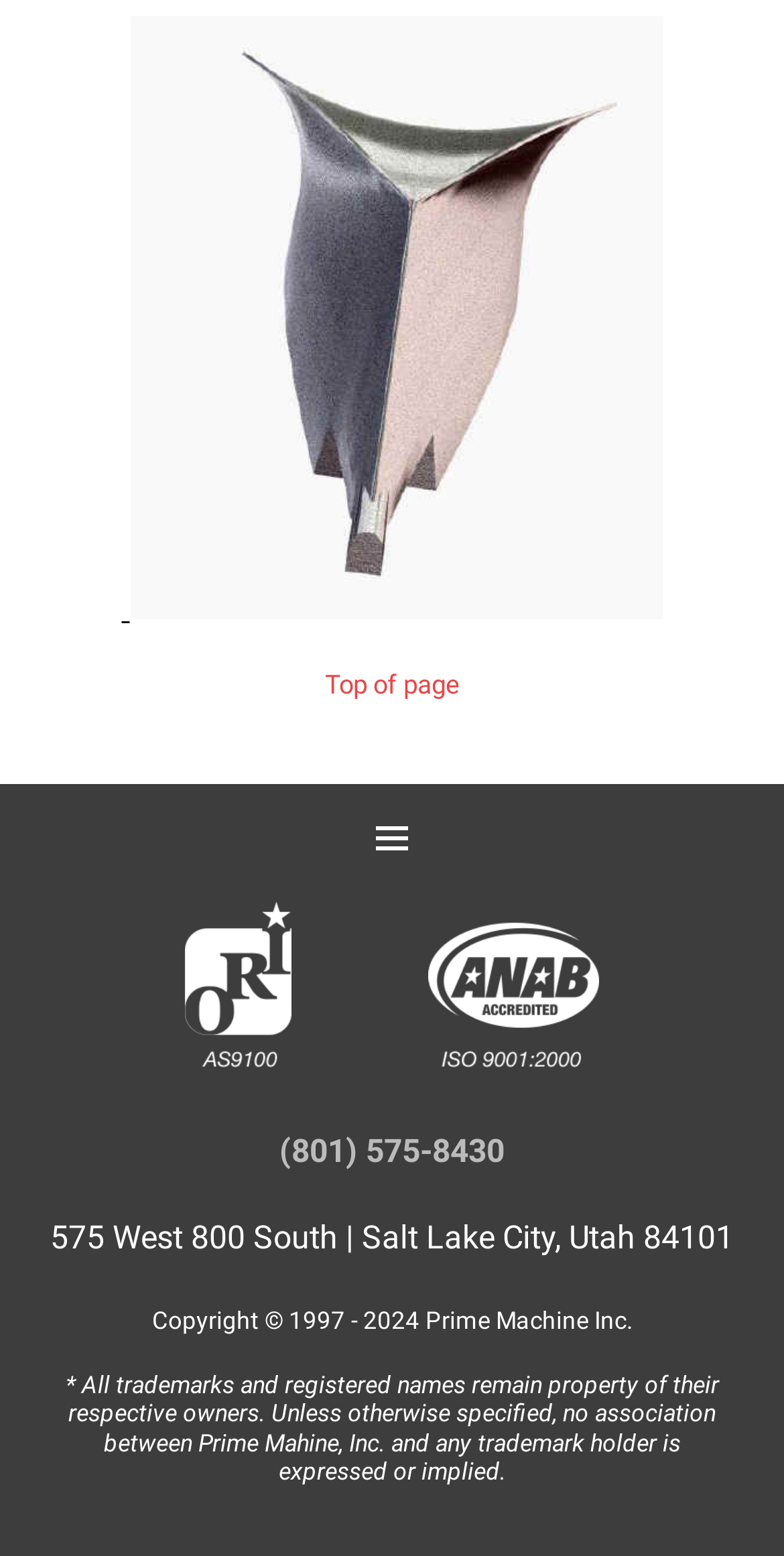Please analyze the image and provide a thorough answer to the question:
What is the company's copyright year range?

The copyright year range can be found in the StaticText element with the text 'Copyright © 1997 - 2024 Prime Machine Inc.' located at the coordinates [0.194, 0.839, 0.806, 0.857].